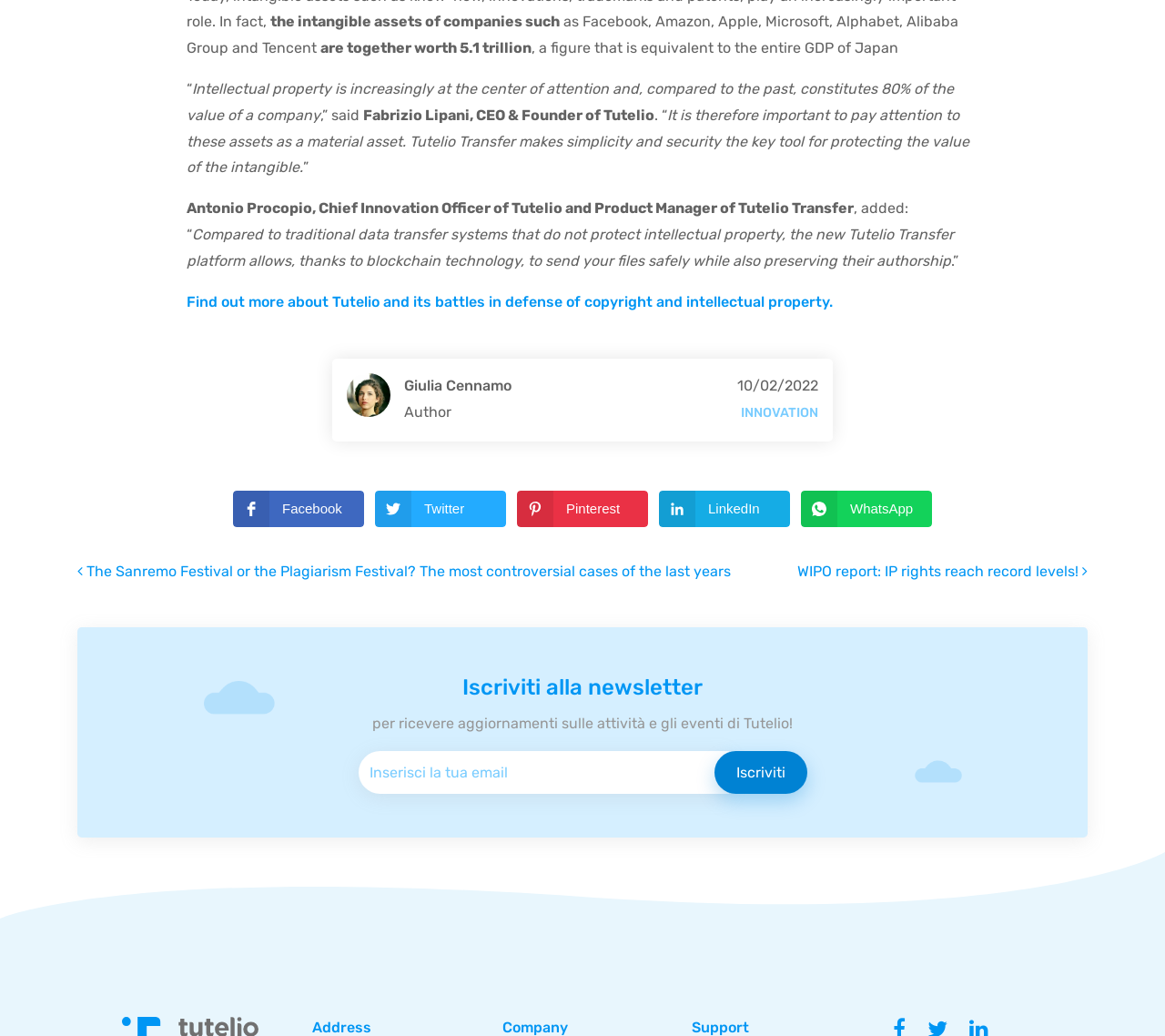Carefully examine the image and provide an in-depth answer to the question: What is the date of the article?

The answer can be found in the StaticText element with OCR text '10/02/2022'. This element is a child of the FooterAsNonLandmark element and has a bounding box coordinate of [0.633, 0.364, 0.702, 0.381].